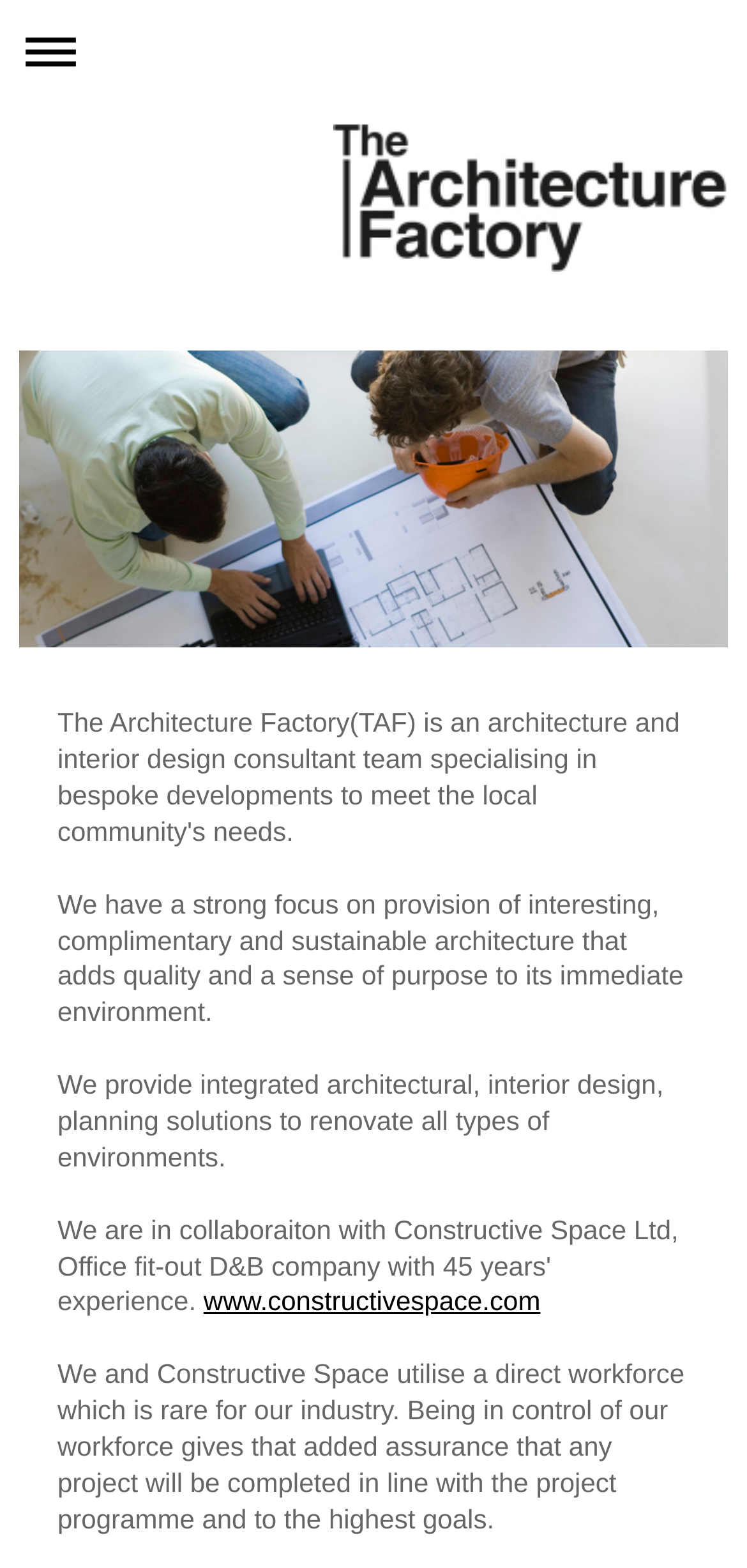What is the purpose of Architecture Factory's architecture?
Refer to the image and give a detailed response to the question.

According to the webpage, Architecture Factory's architecture adds quality and a sense of purpose to its immediate environment.